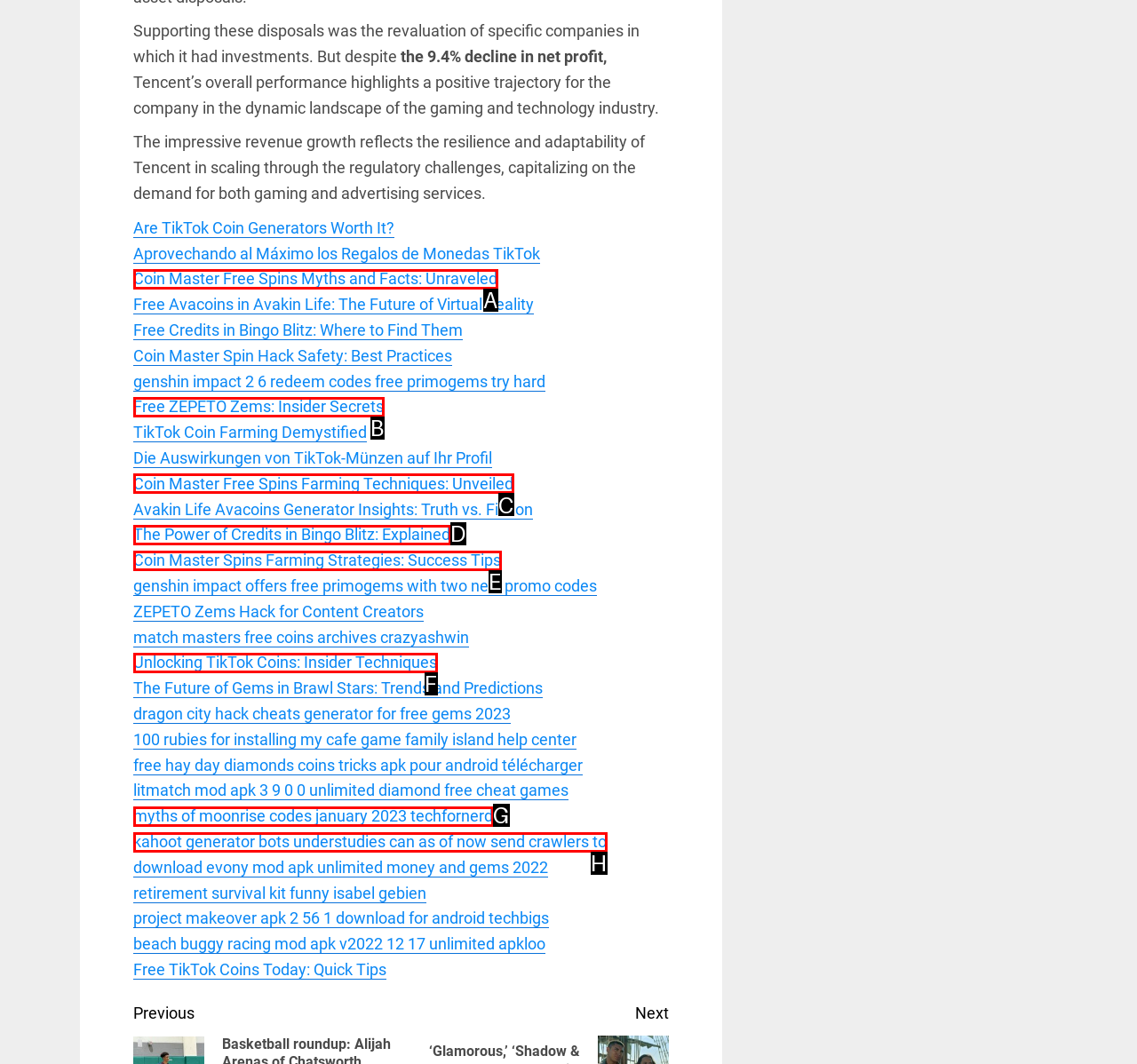Match the HTML element to the description: Free ZEPETO Zems: Insider Secrets. Answer with the letter of the correct option from the provided choices.

B